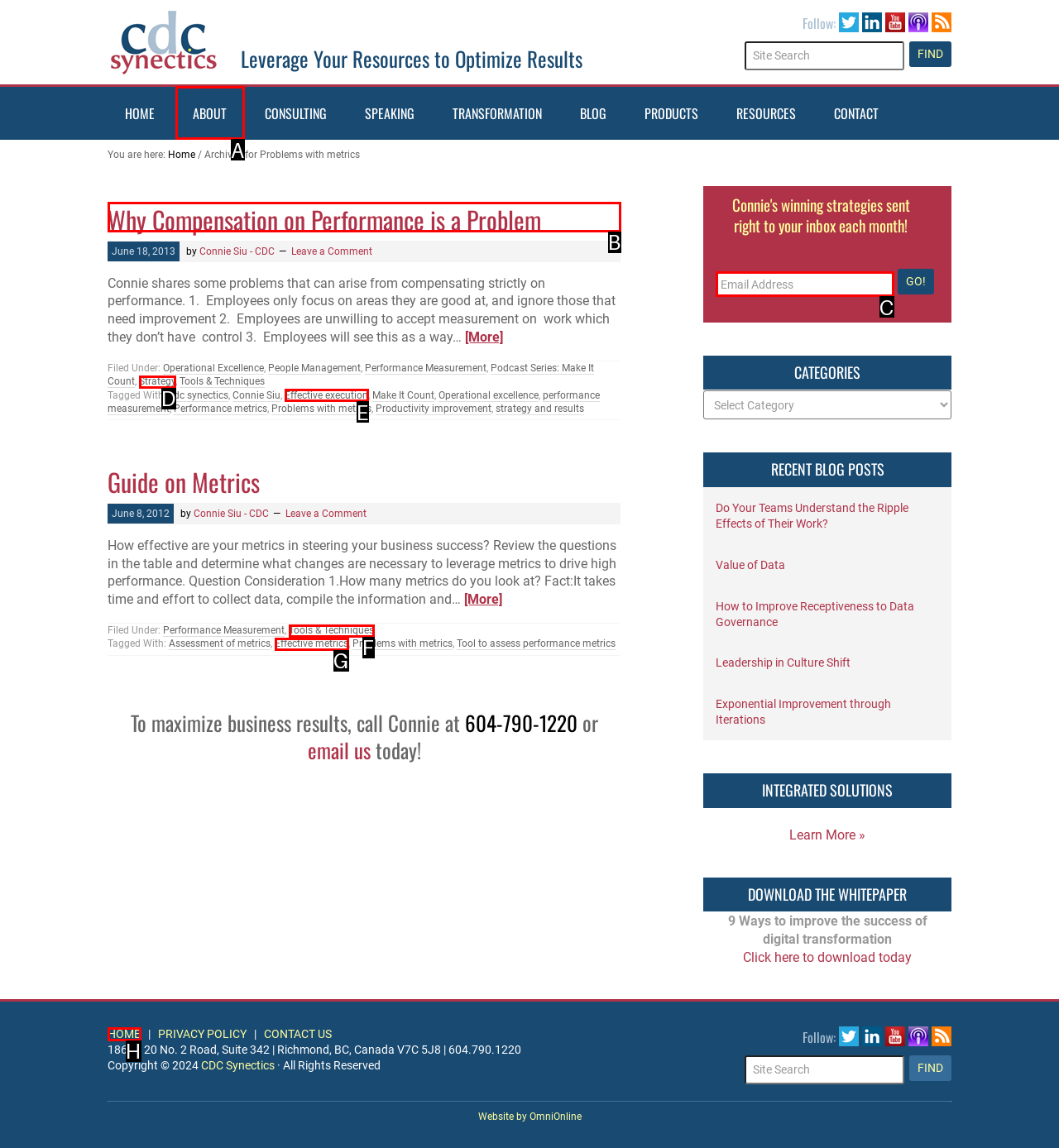Select the correct option from the given choices to perform this task: Read the article about problems with metrics. Provide the letter of that option.

B